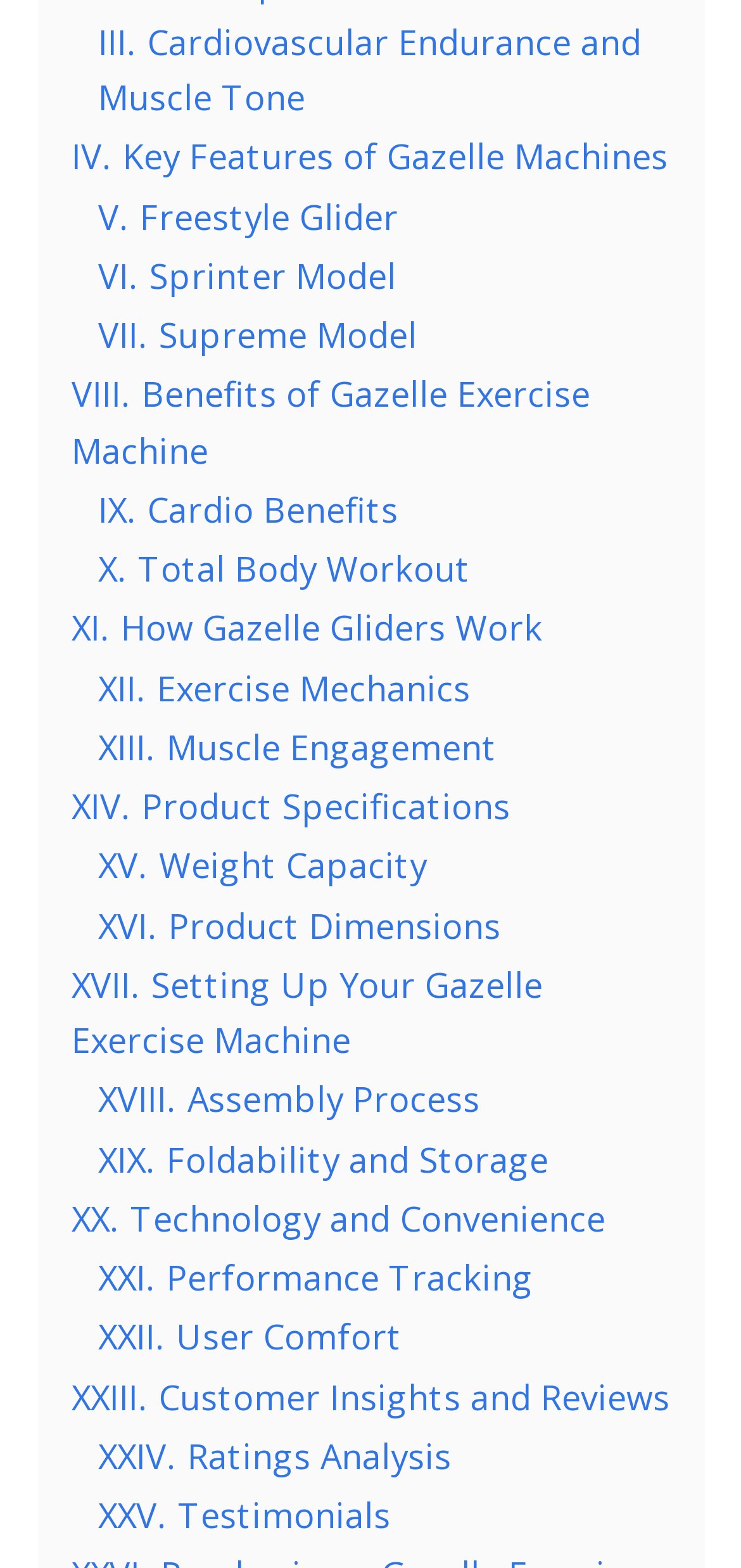Please identify the bounding box coordinates of the element's region that should be clicked to execute the following instruction: "Learn about Freestyle Glider". The bounding box coordinates must be four float numbers between 0 and 1, i.e., [left, top, right, bottom].

[0.132, 0.123, 0.537, 0.152]